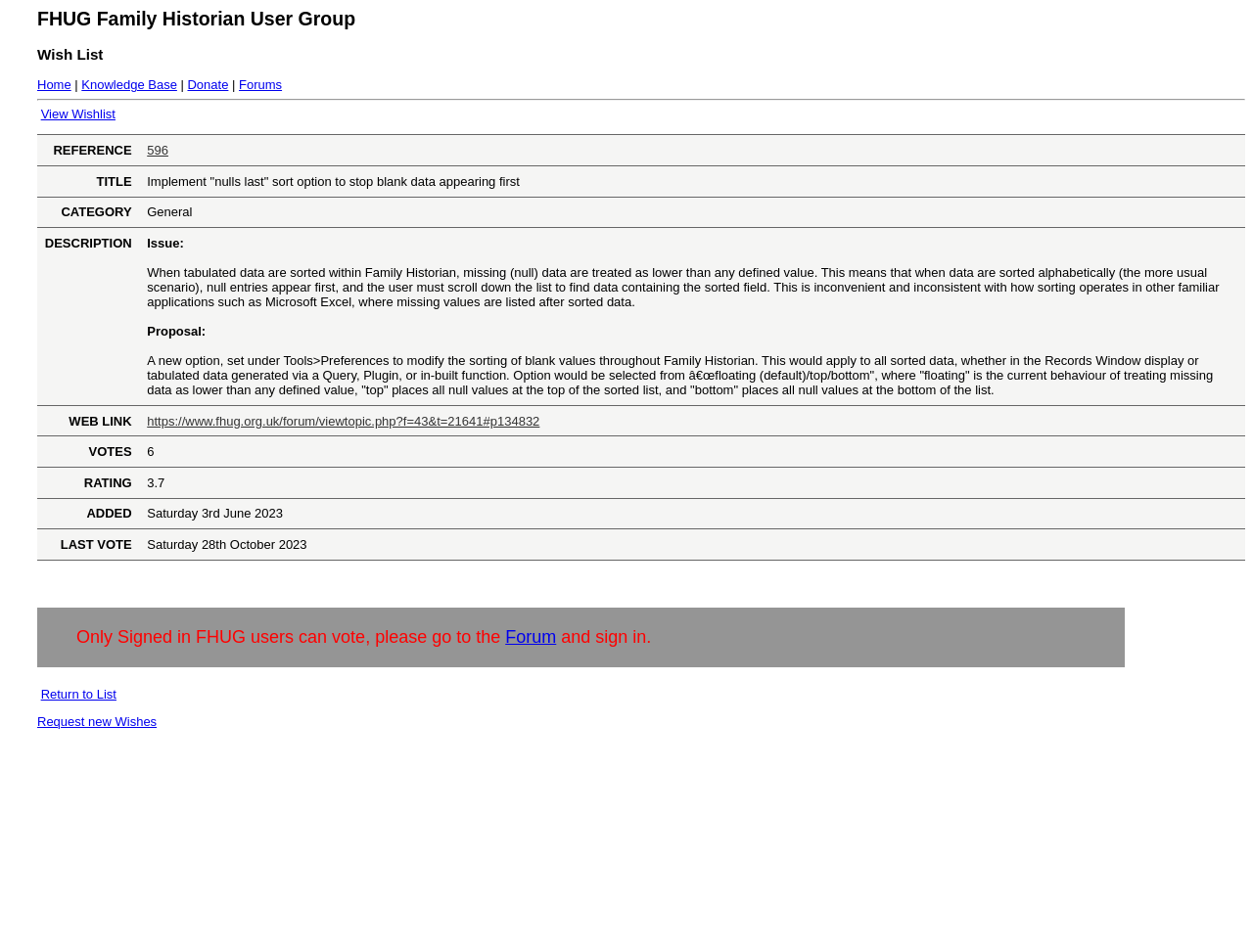Bounding box coordinates should be in the format (top-left x, top-left y, bottom-right x, bottom-right y) and all values should be floating point numbers between 0 and 1. Determine the bounding box coordinate for the UI element described as: View Wishlist

[0.033, 0.112, 0.092, 0.128]